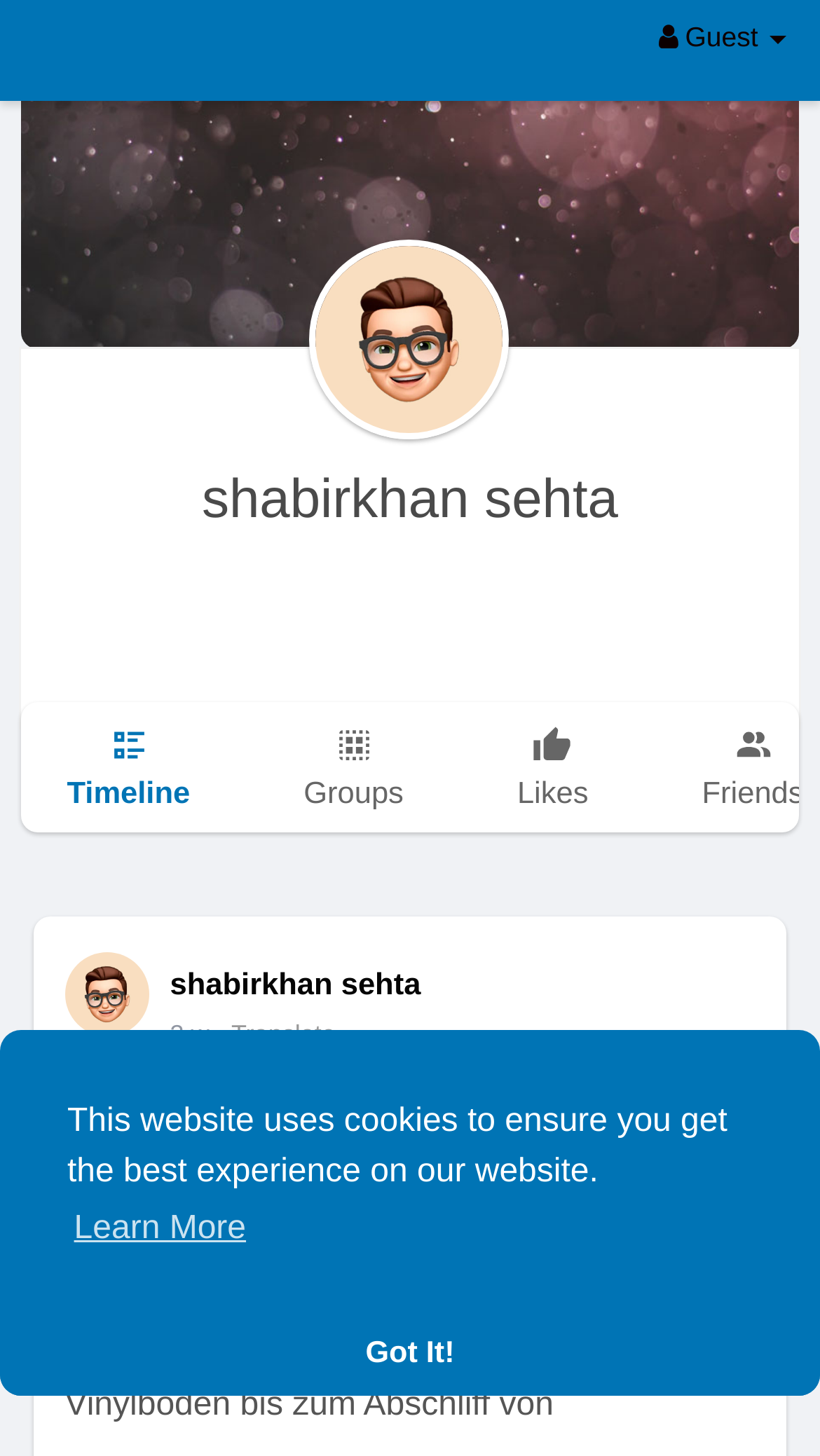Please find the bounding box coordinates (top-left x, top-left y, bottom-right x, bottom-right y) in the screenshot for the UI element described as follows: - Translate

[0.264, 0.701, 0.409, 0.721]